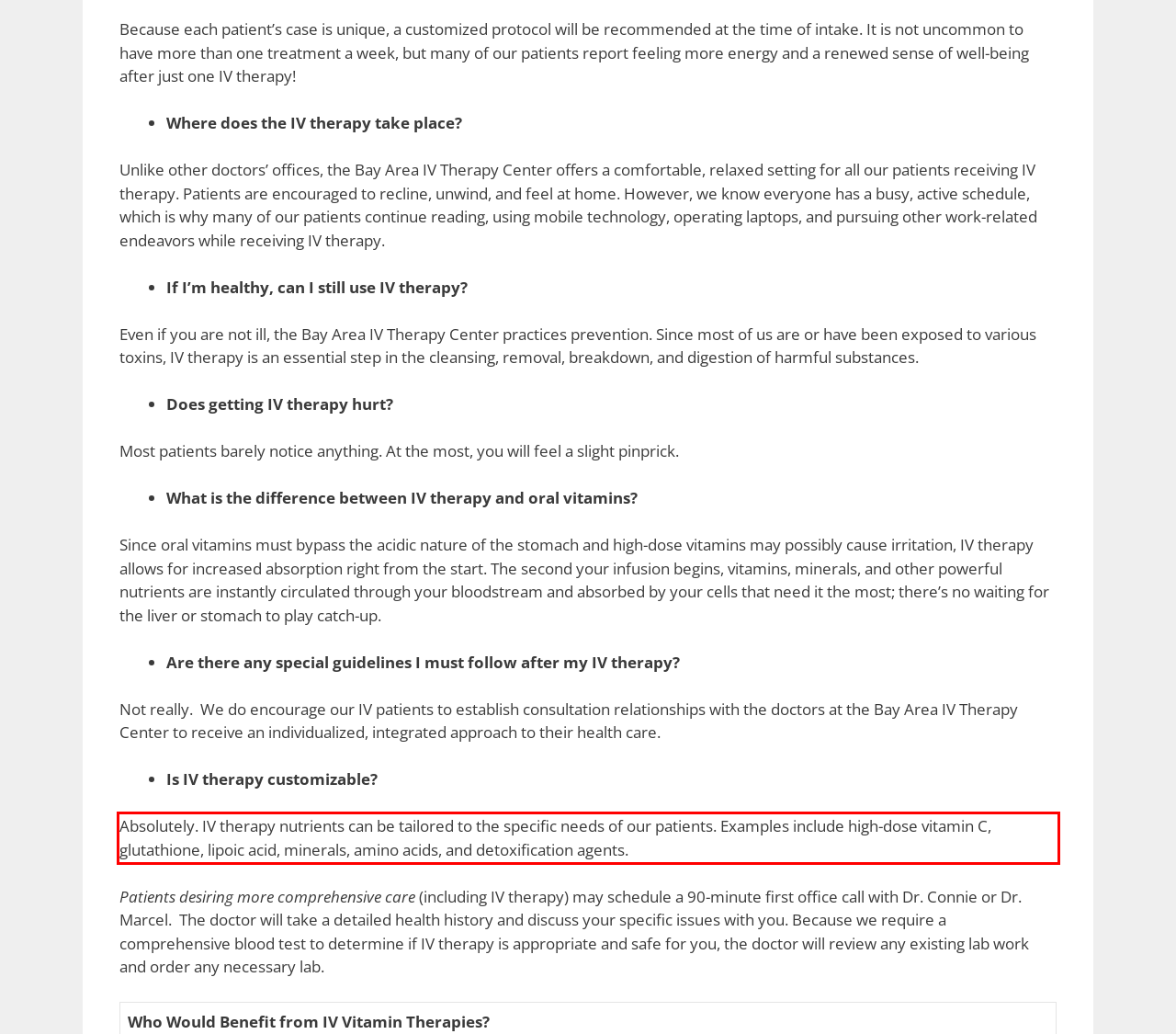You have a webpage screenshot with a red rectangle surrounding a UI element. Extract the text content from within this red bounding box.

Absolutely. IV therapy nutrients can be tailored to the specific needs of our patients. Examples include high-dose vitamin C, glutathione, lipoic acid, minerals, amino acids, and detoxification agents.